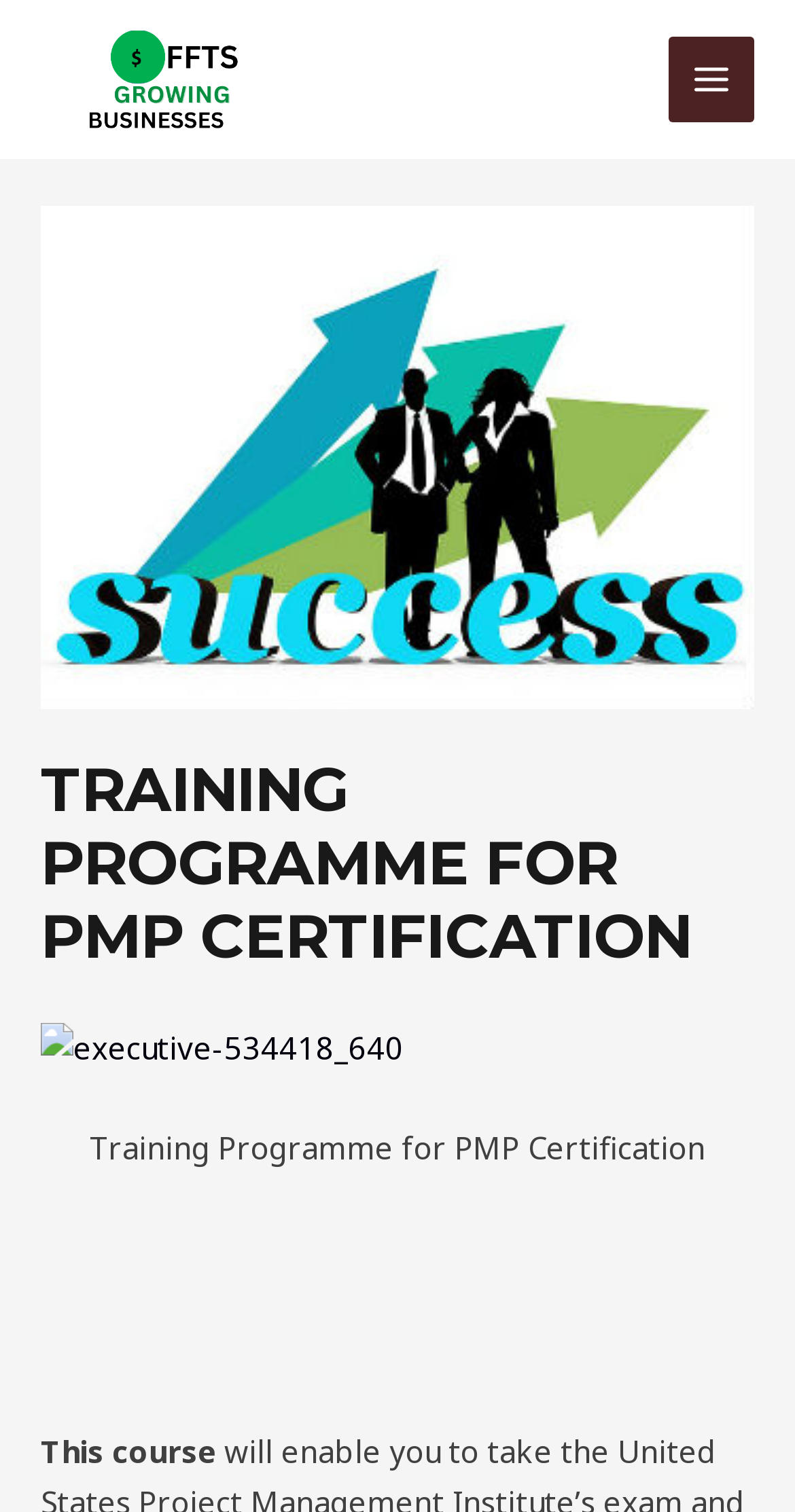Determine the bounding box of the UI element mentioned here: "Main Menu". The coordinates must be in the format [left, top, right, bottom] with values ranging from 0 to 1.

[0.84, 0.024, 0.949, 0.081]